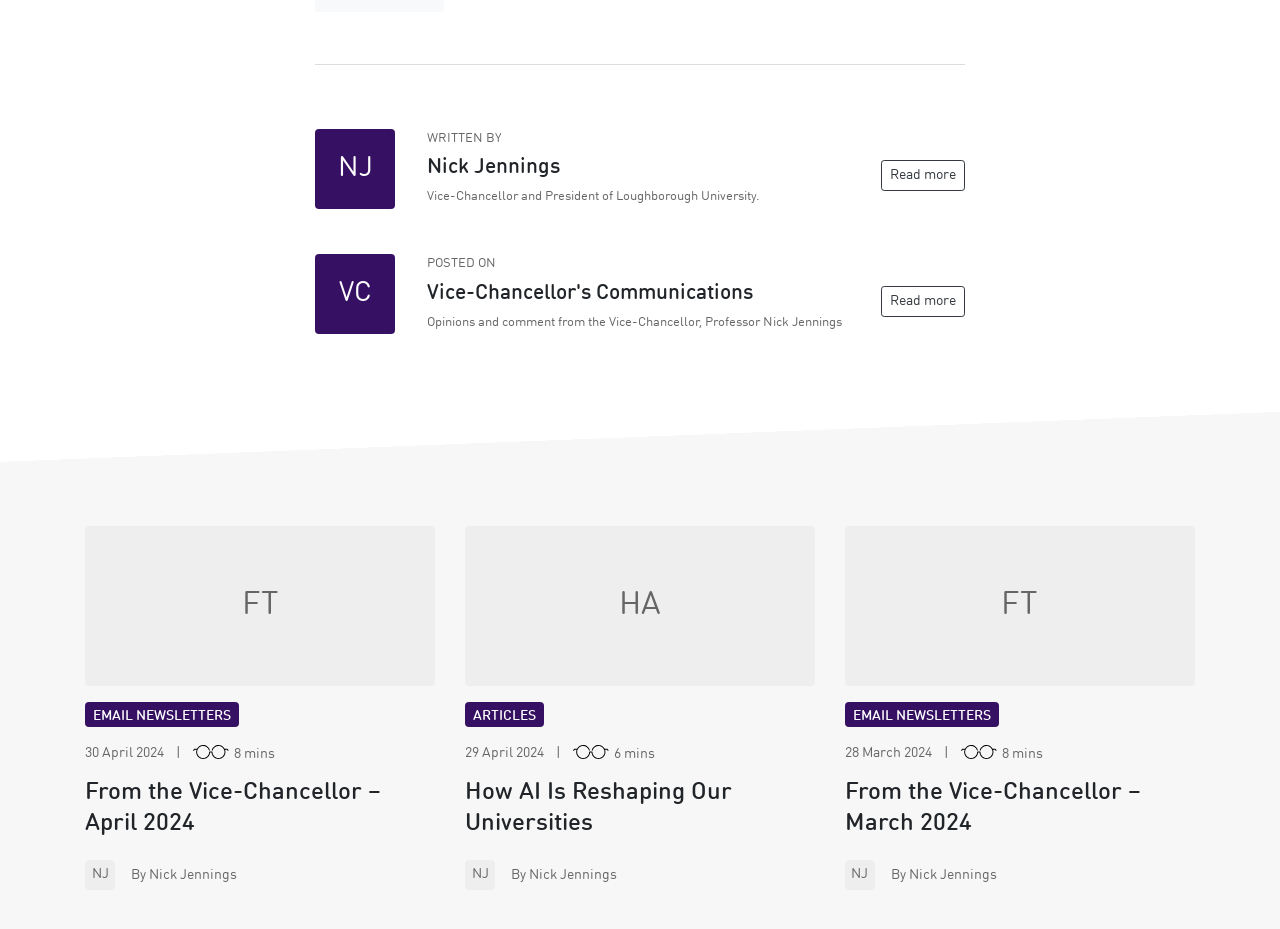How many articles are on this webpage?
Relying on the image, give a concise answer in one word or a brief phrase.

3